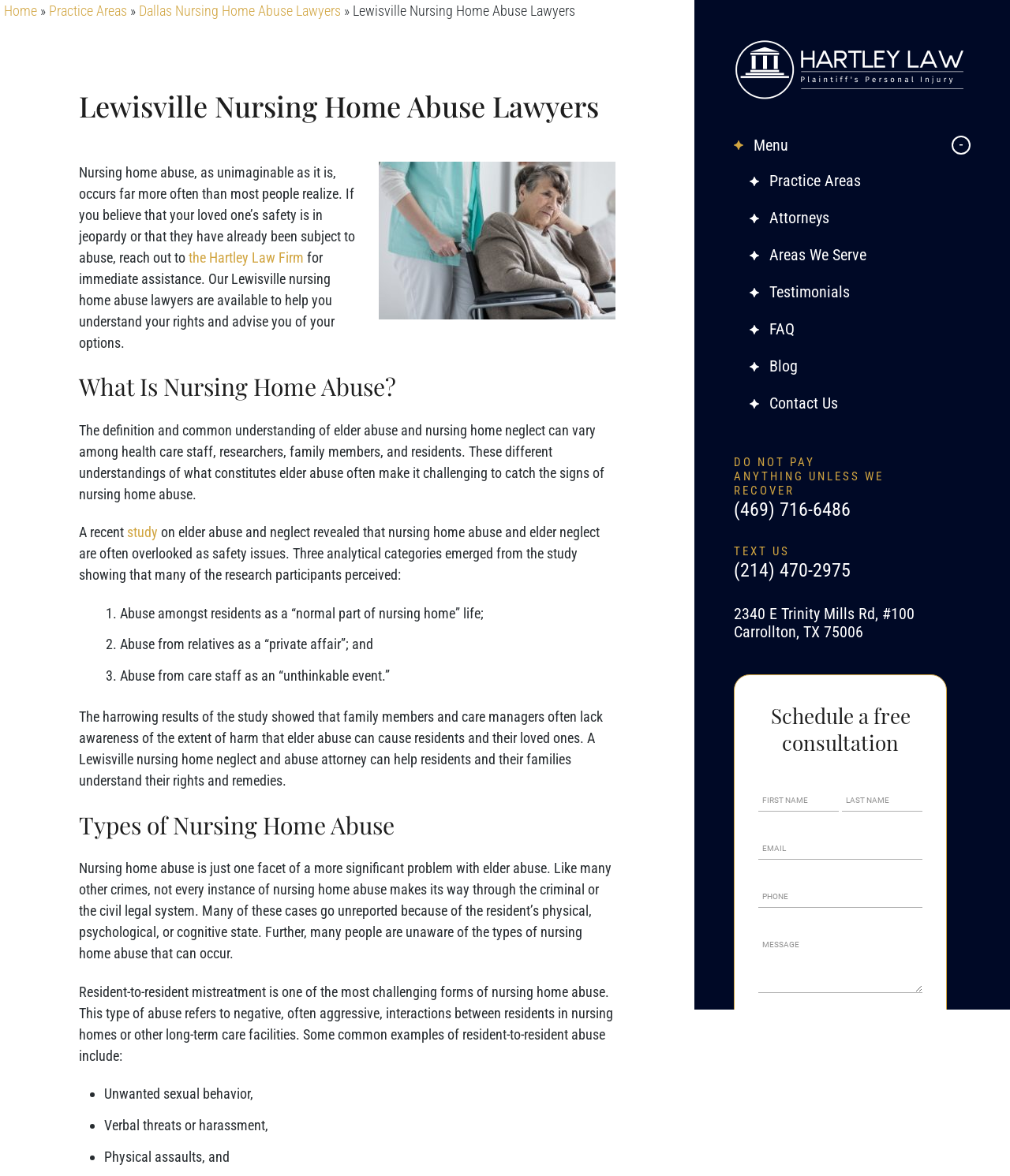Please identify the bounding box coordinates of the clickable element to fulfill the following instruction: "Read about 'Types of Nursing Home Abuse'". The coordinates should be four float numbers between 0 and 1, i.e., [left, top, right, bottom].

[0.078, 0.687, 0.609, 0.715]